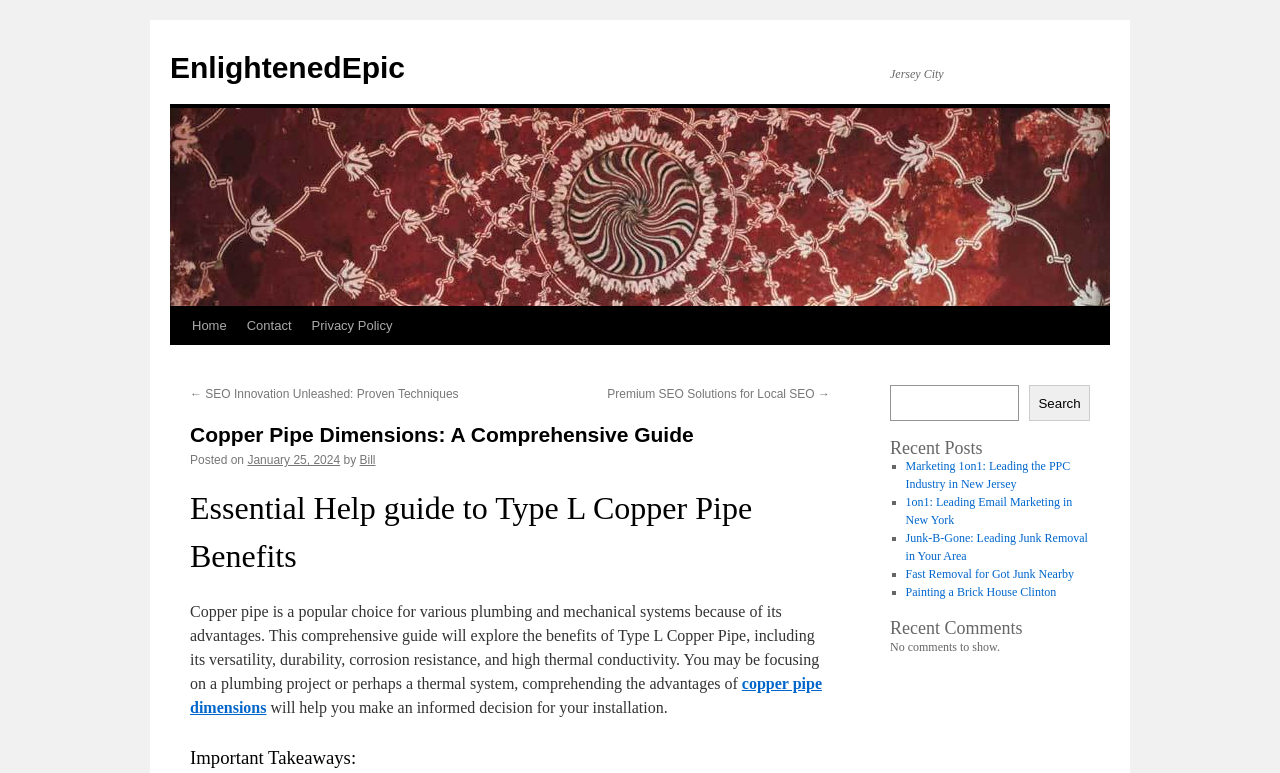What is the website's logo?
Look at the image and provide a short answer using one word or a phrase.

EnlightenedEpic